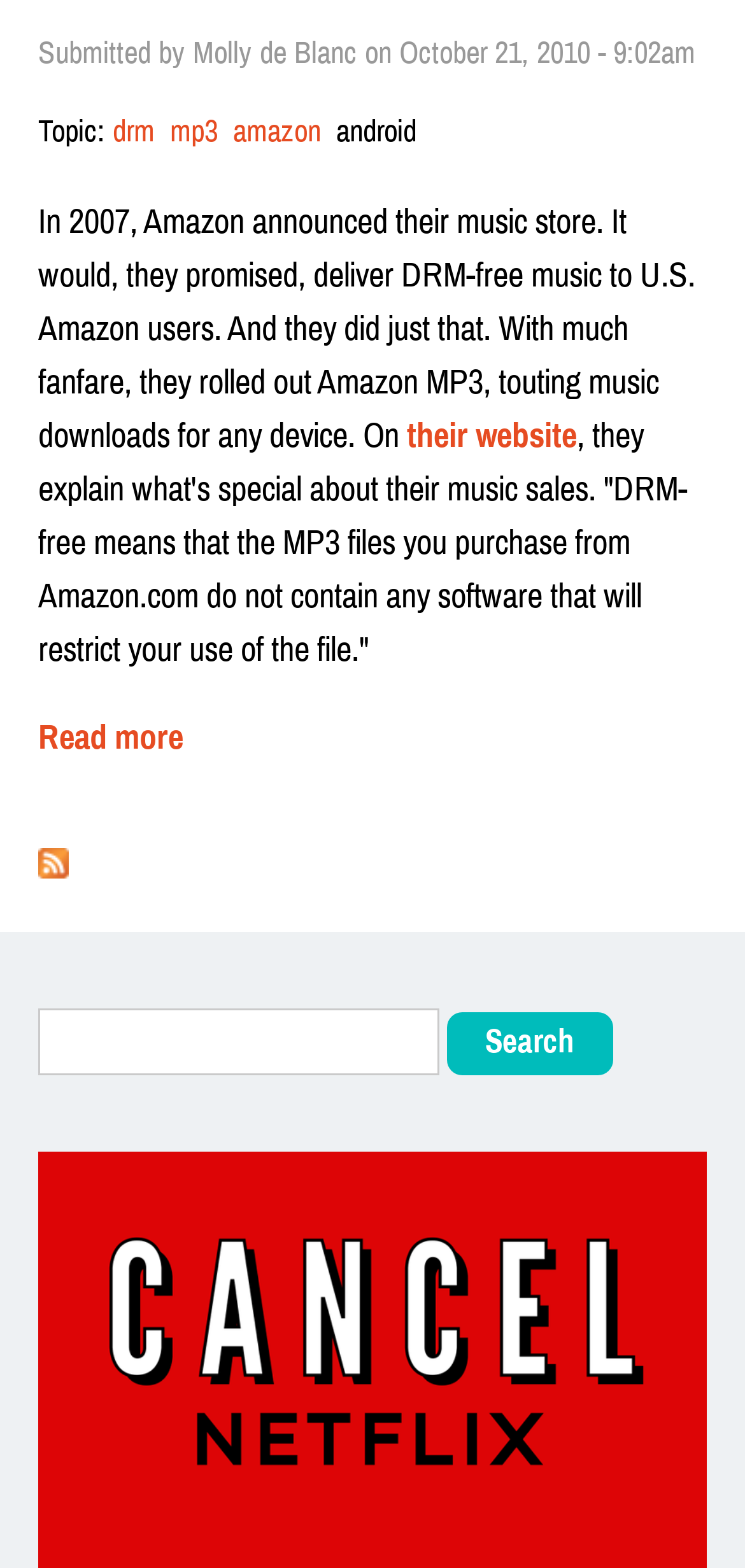Identify the bounding box of the HTML element described as: "mp3".

[0.228, 0.074, 0.292, 0.094]